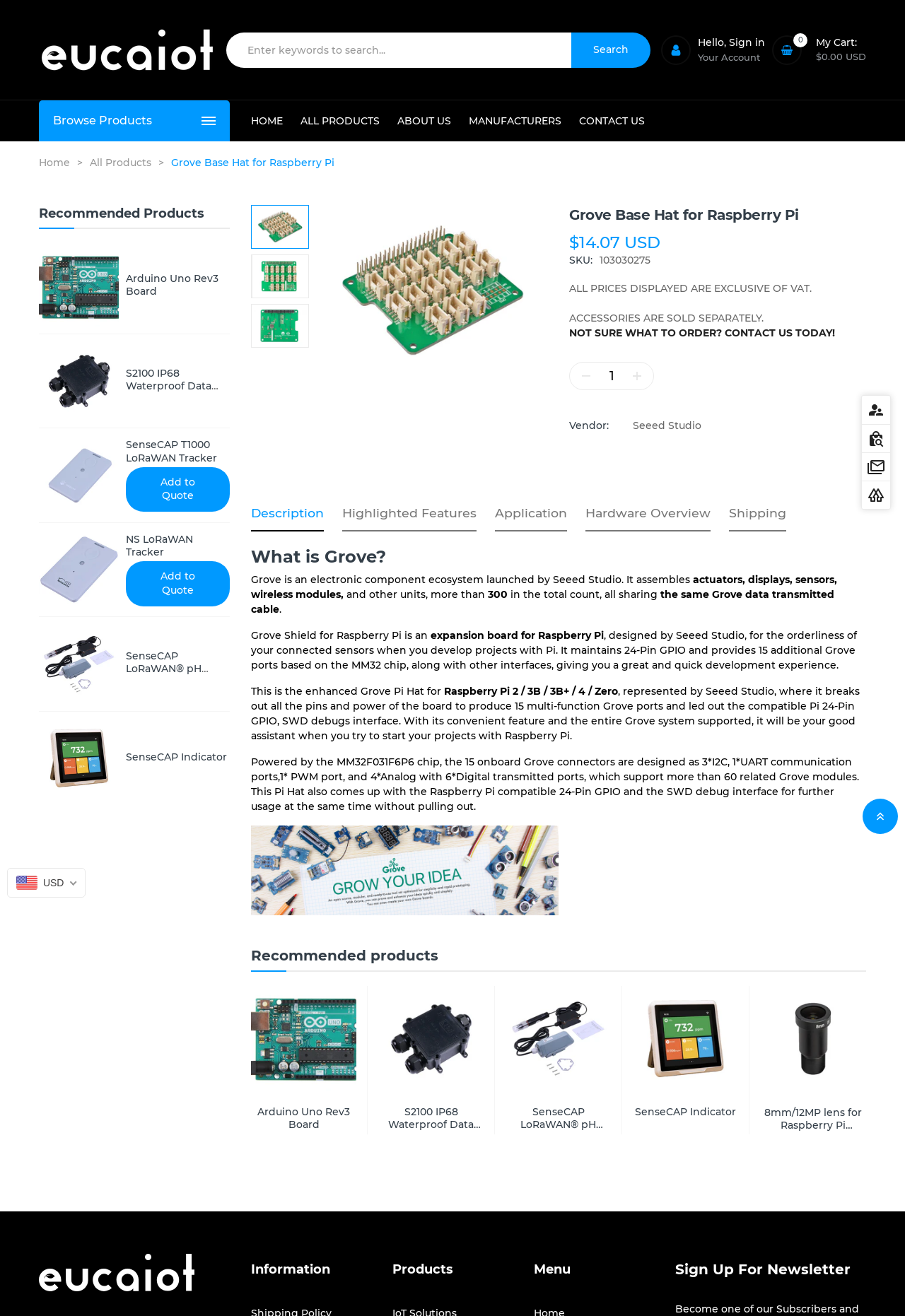Identify the bounding box coordinates of the specific part of the webpage to click to complete this instruction: "Sign in to your account".

[0.805, 0.027, 0.845, 0.037]